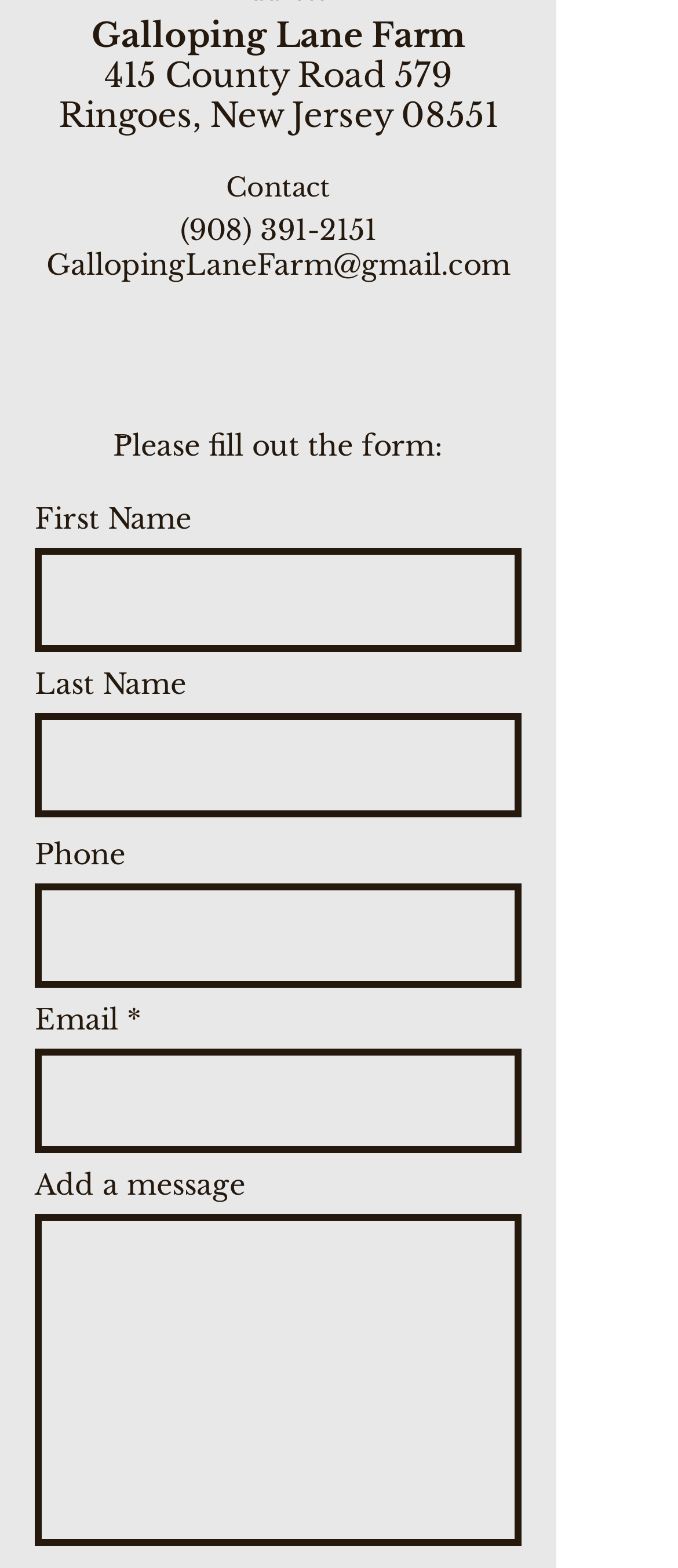What is the farm's address?
Look at the screenshot and provide an in-depth answer.

I found the address by looking at the static text elements at the top of the page, which provide the farm's address as 415 County Road 579, Ringoes, New Jersey 08551.